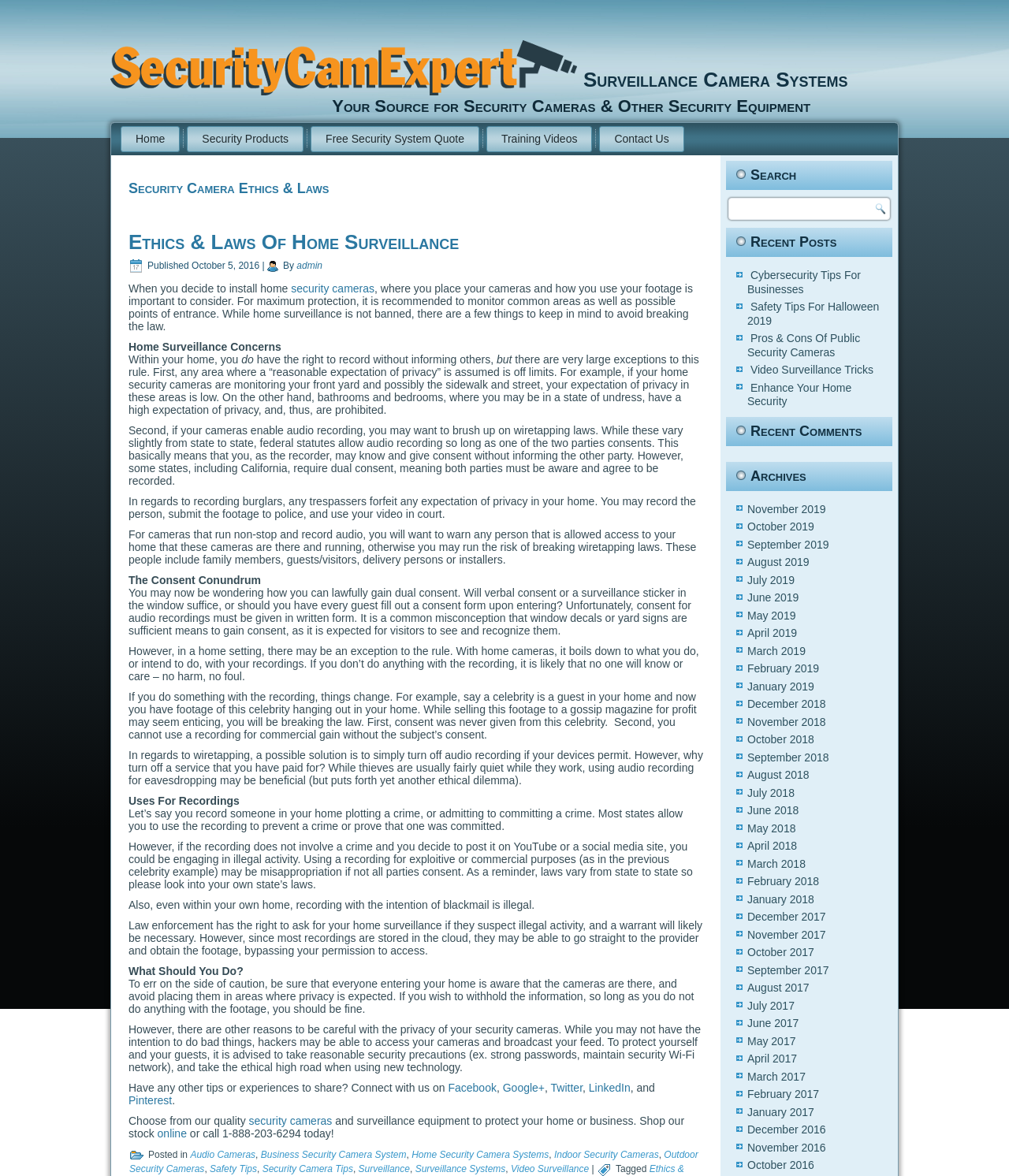Specify the bounding box coordinates of the element's area that should be clicked to execute the given instruction: "Click the 'Cybersecurity Tips For Businesses' link". The coordinates should be four float numbers between 0 and 1, i.e., [left, top, right, bottom].

[0.741, 0.229, 0.853, 0.251]